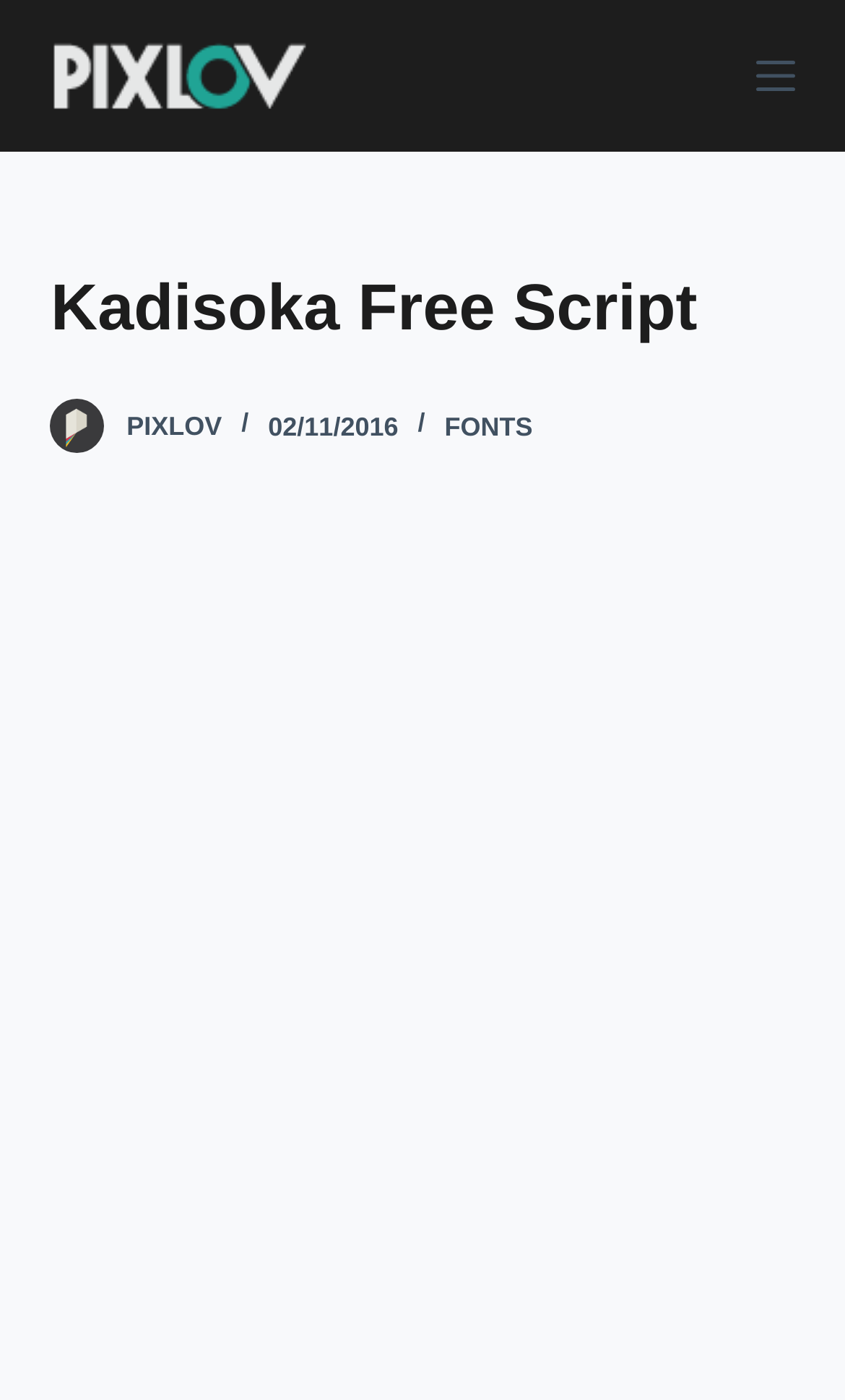What is the category of the webpage?
Using the image as a reference, answer the question with a short word or phrase.

Fonts